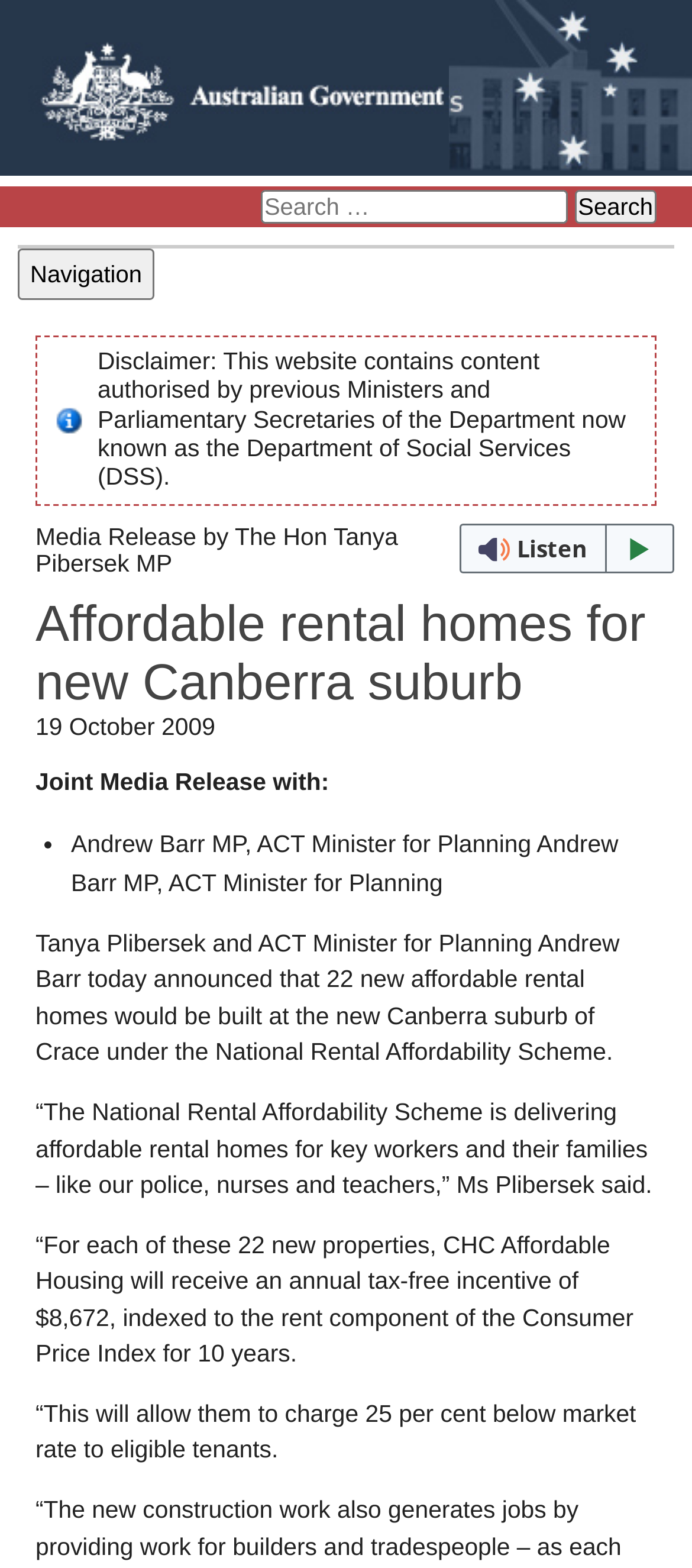Refer to the image and provide a thorough answer to this question:
How many new affordable rental homes will be built?

I found the answer by reading the text content of the webpage, specifically the section where it announces the building of new affordable rental homes, which states '22 new affordable rental homes would be built at the new Canberra suburb of Crace'.